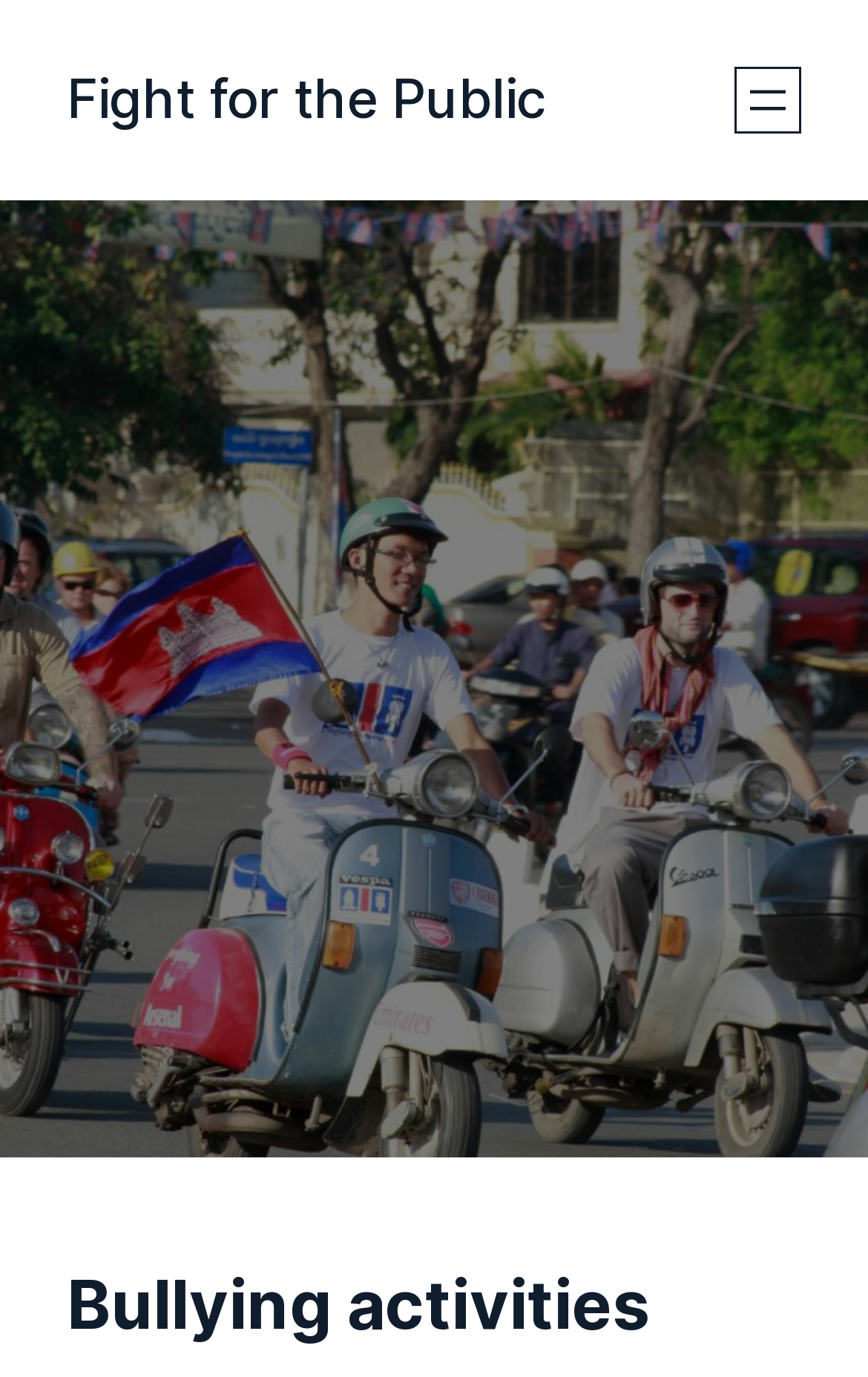Extract the bounding box for the UI element that matches this description: "Admit Card".

None